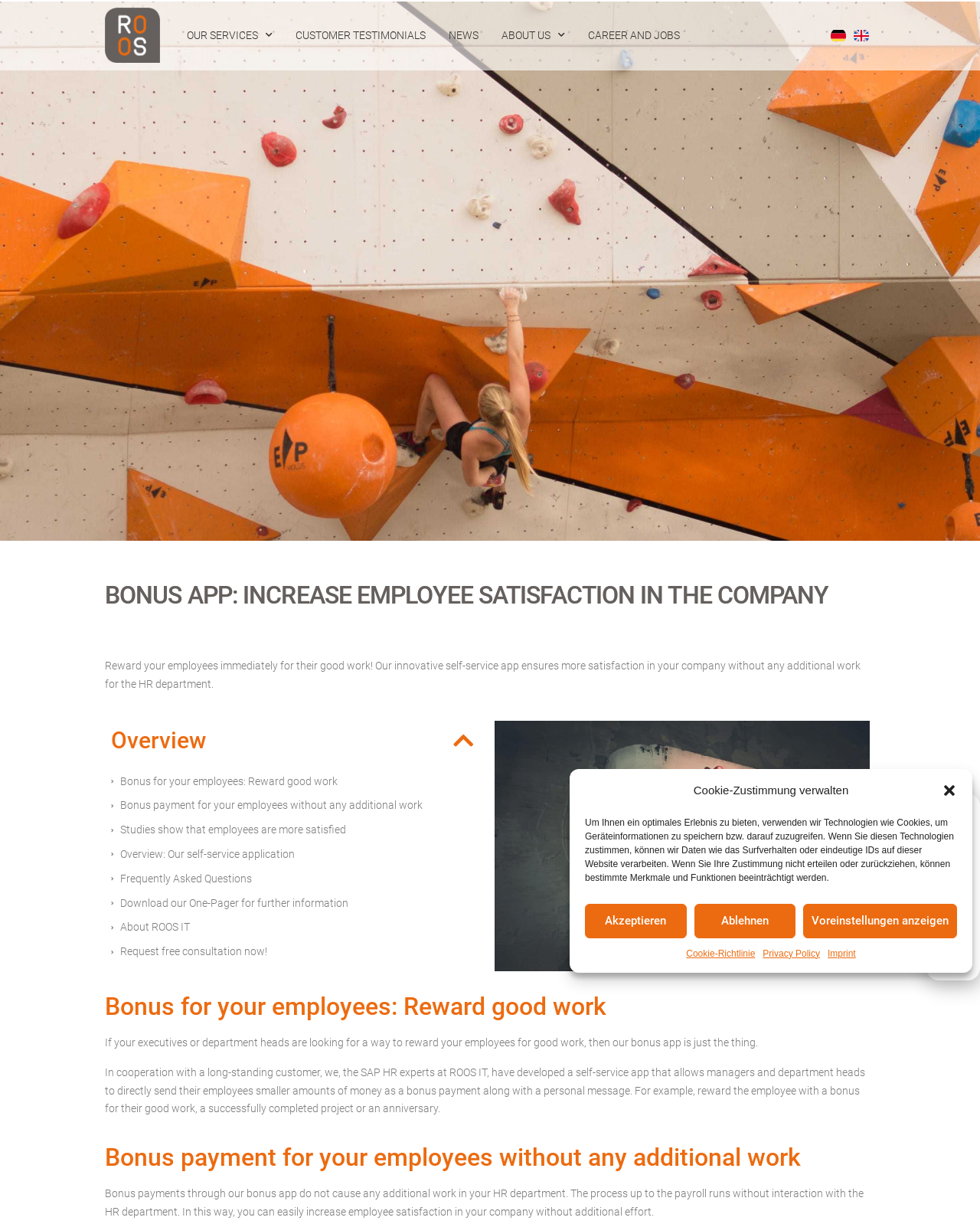What languages are available on the webpage?
Please answer the question with a detailed response using the information from the screenshot.

The webpage provides options to switch between Deutsch and English, indicating that the content is available in both languages. This is evident from the language selection links at the top of the webpage.